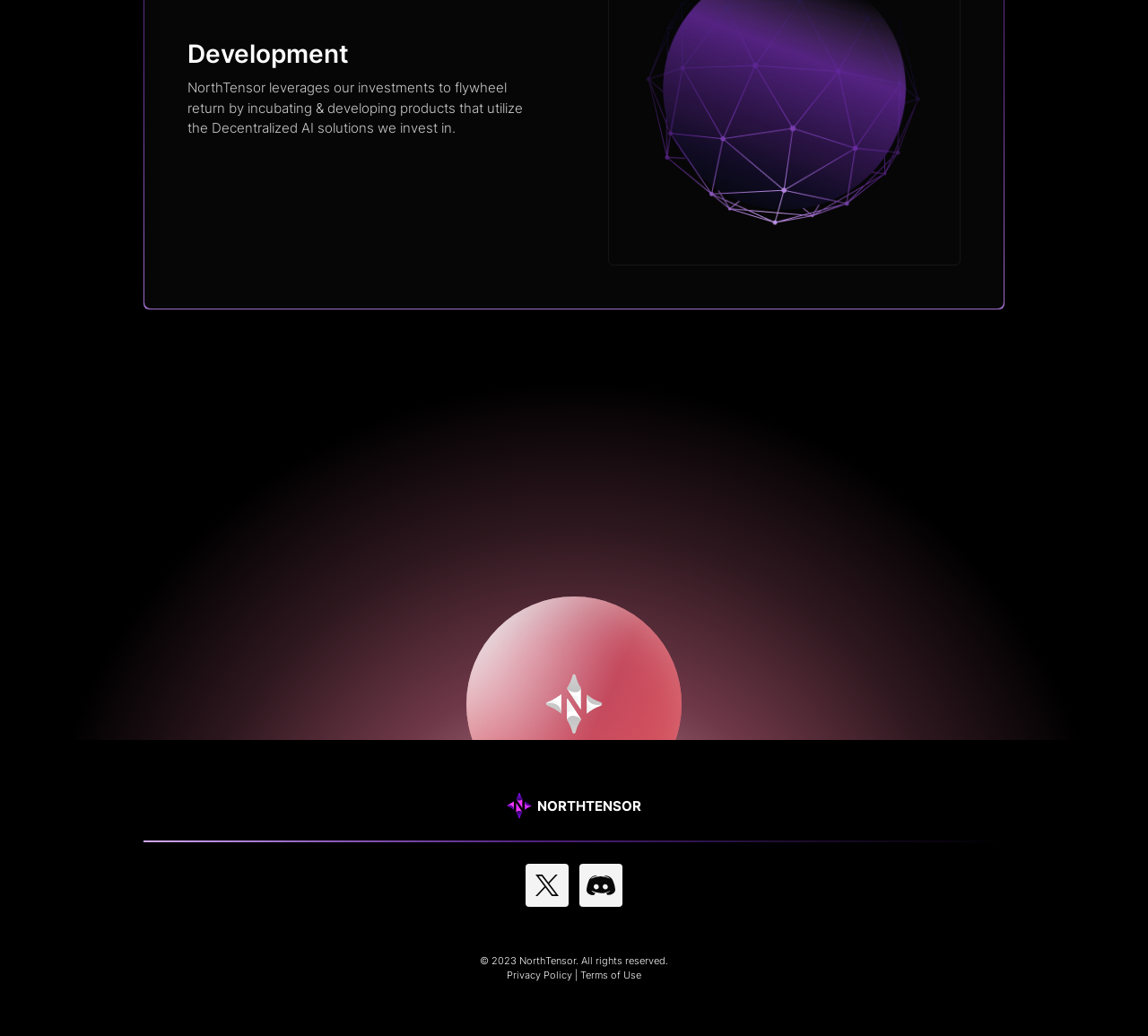What is the purpose of the image at the top?
Based on the image, provide your answer in one word or phrase.

Decoration